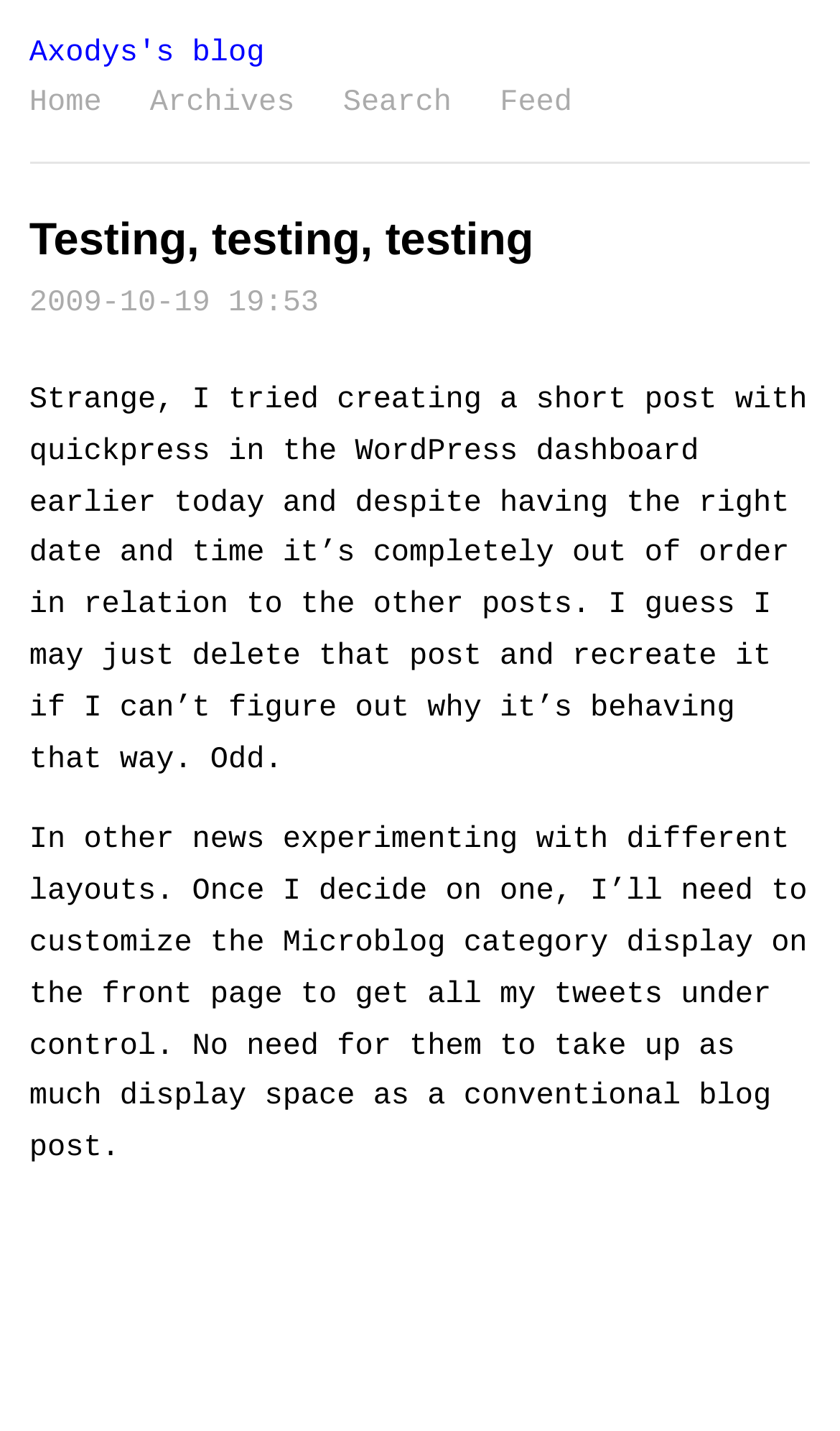What is the issue with the short post created using QuickPress?
With the help of the image, please provide a detailed response to the question.

According to the first paragraph of the blog post, the author created a short post using QuickPress, but it's completely out of order in relation to the other posts, despite having the right date and time.